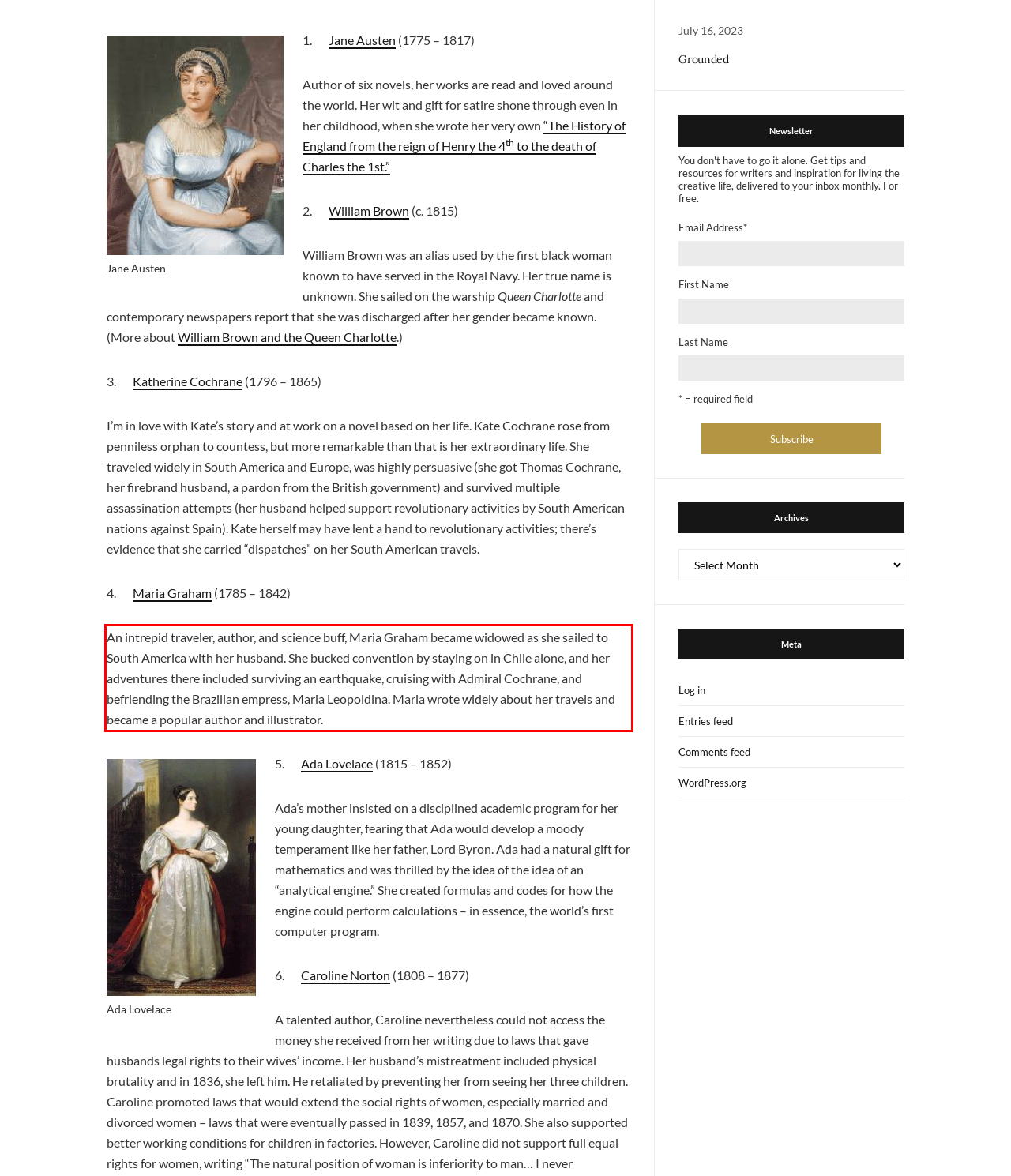Analyze the screenshot of a webpage where a red rectangle is bounding a UI element. Extract and generate the text content within this red bounding box.

An intrepid traveler, author, and science buff, Maria Graham became widowed as she sailed to South America with her husband. She bucked convention by staying on in Chile alone, and her adventures there included surviving an earthquake, cruising with Admiral Cochrane, and befriending the Brazilian empress, Maria Leopoldina. Maria wrote widely about her travels and became a popular author and illustrator.